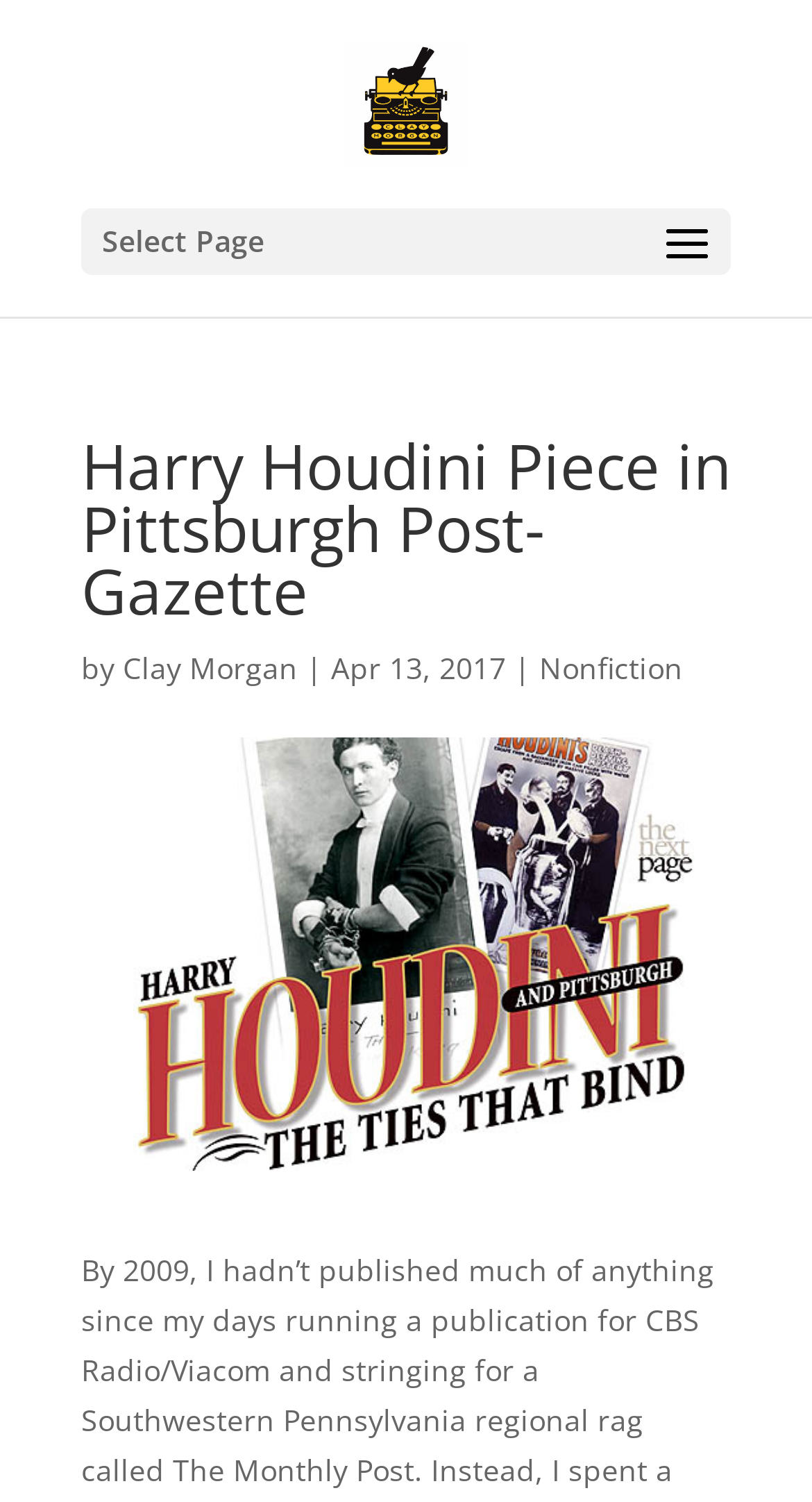What is the author of the Harry Houdini piece?
Based on the image, give a one-word or short phrase answer.

Clay Morgan